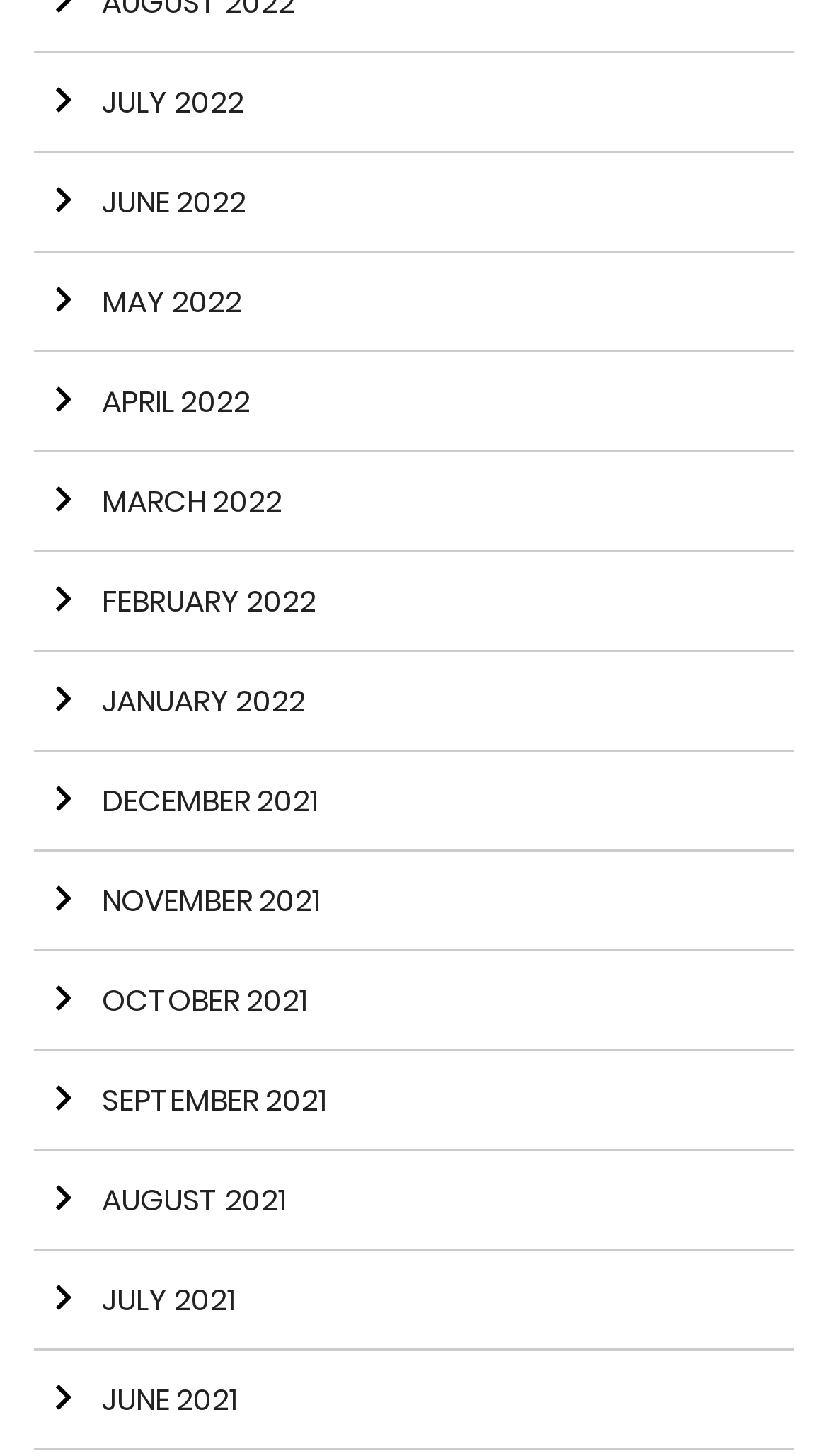Point out the bounding box coordinates of the section to click in order to follow this instruction: "Click on perfumes".

None